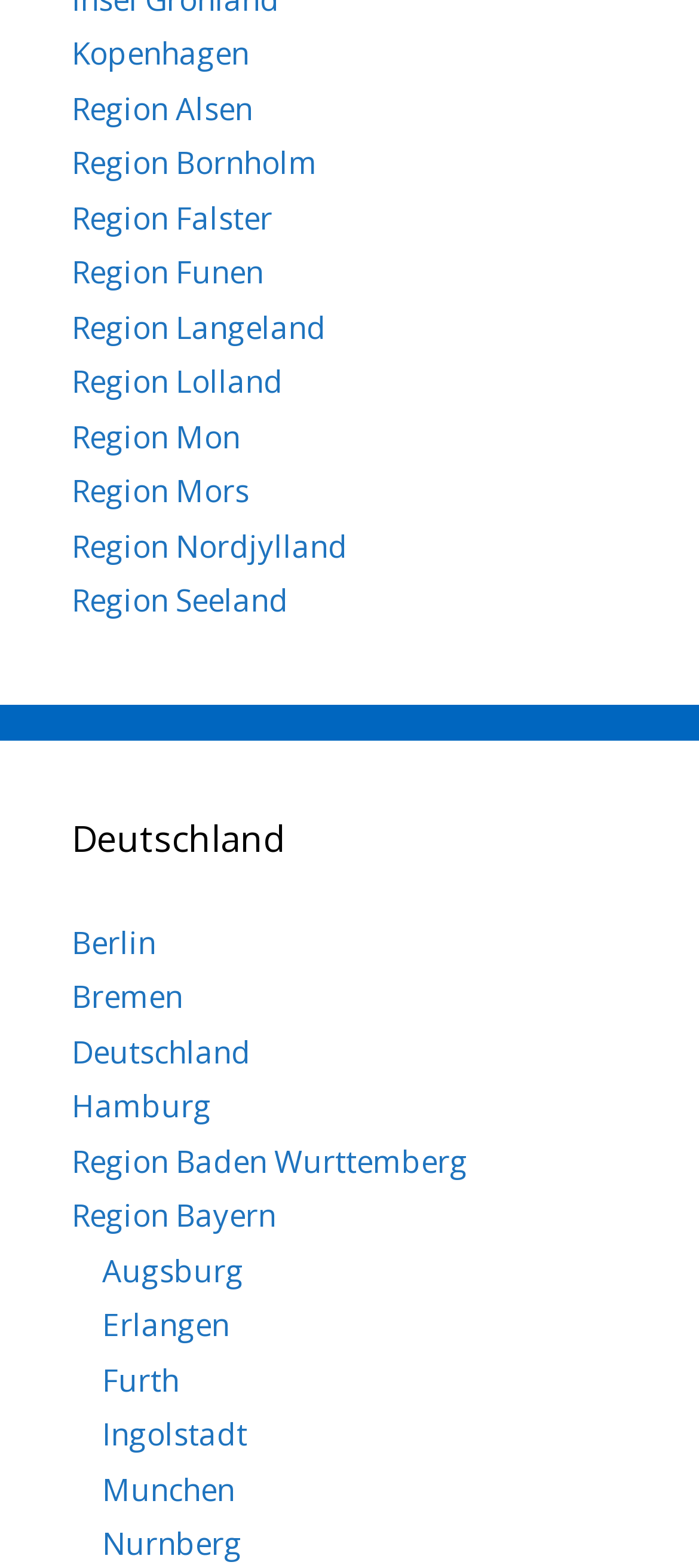Locate the bounding box of the UI element based on this description: "Ingolstadt". Provide four float numbers between 0 and 1 as [left, top, right, bottom].

[0.146, 0.902, 0.354, 0.928]